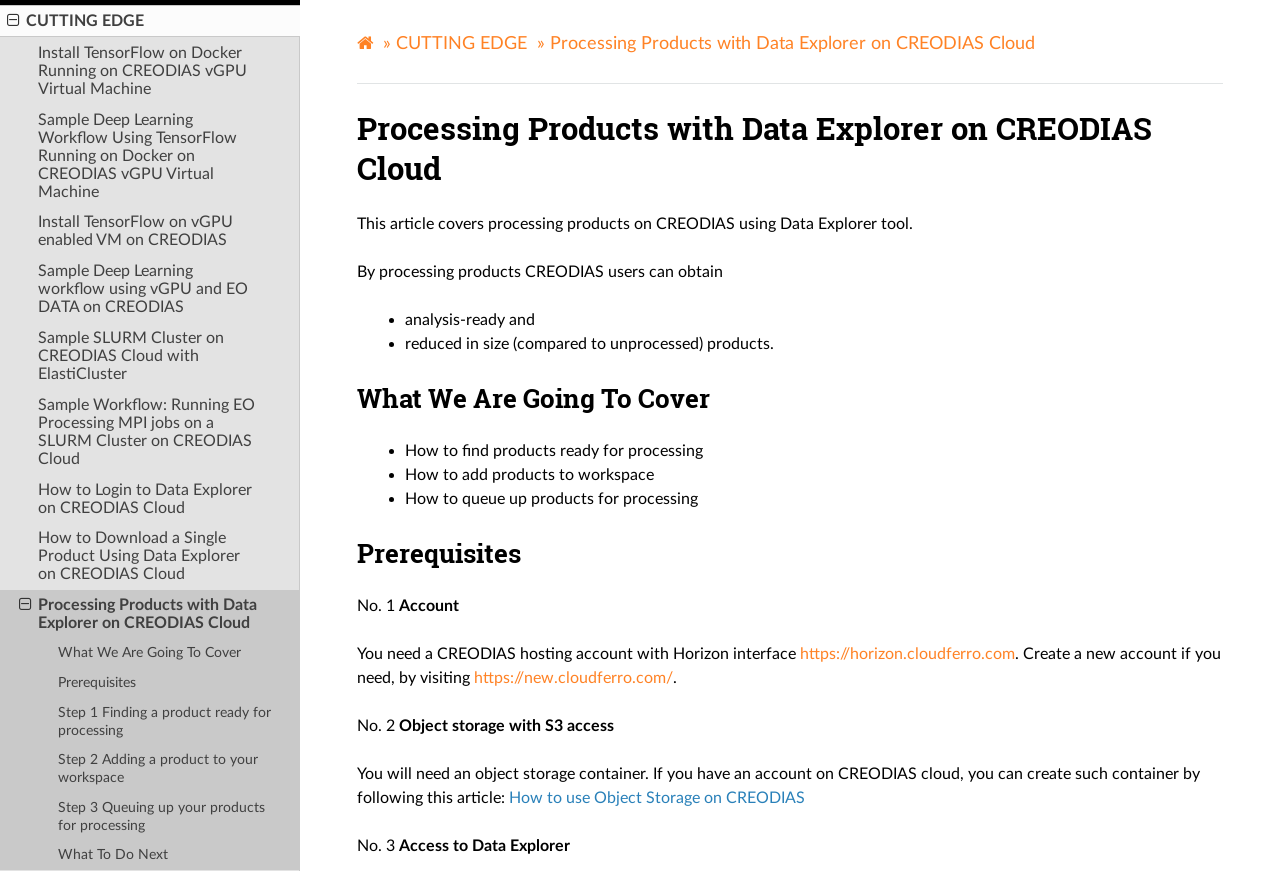Refer to the image and answer the question with as much detail as possible: What is the purpose of processing products on CREODIAS?

According to the webpage, by processing products on CREODIAS, users can obtain analysis-ready and reduced in size products, which is mentioned in the introductory paragraph.